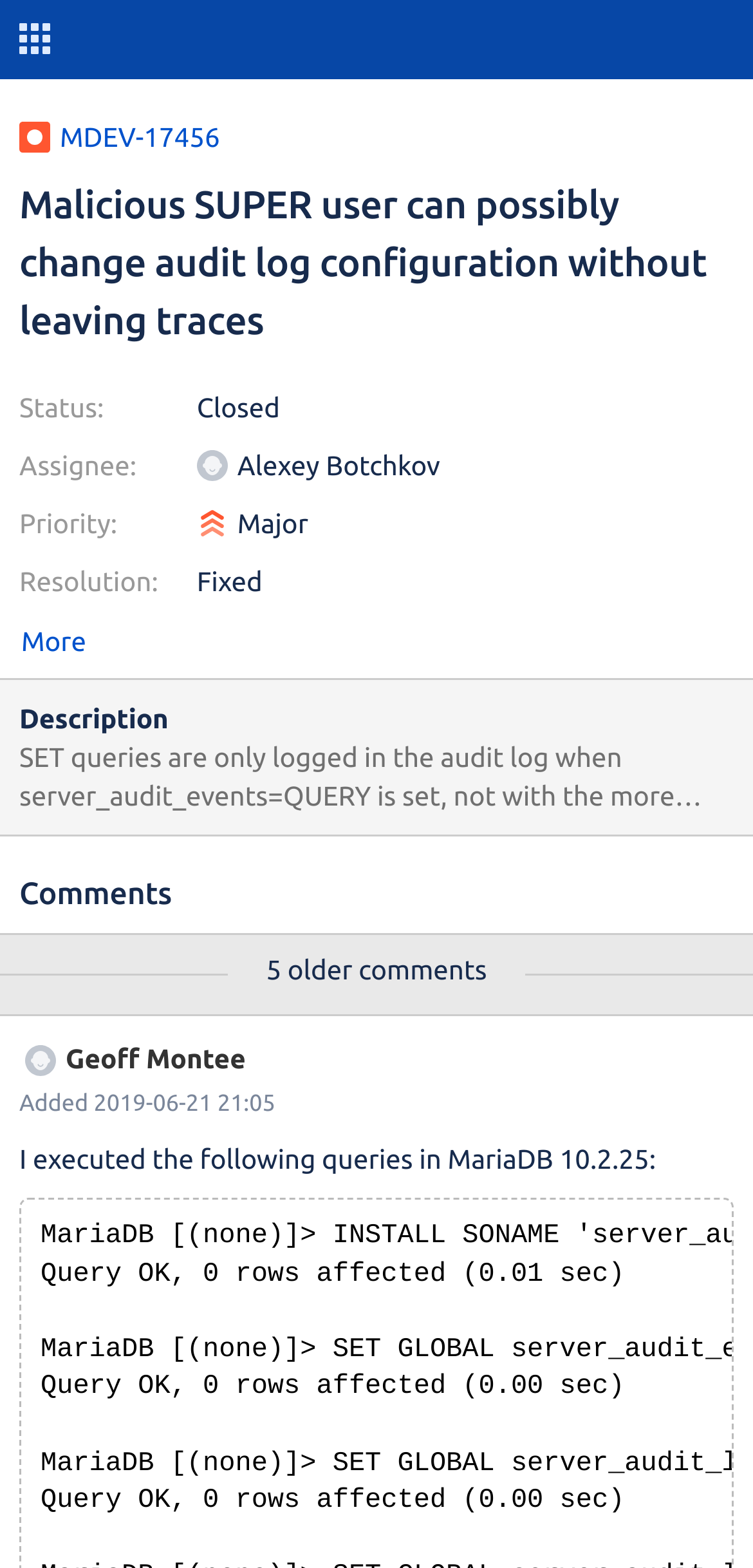Who added a comment on 2019-06-21 21:05?
Refer to the screenshot and respond with a concise word or phrase.

Geoff Montee